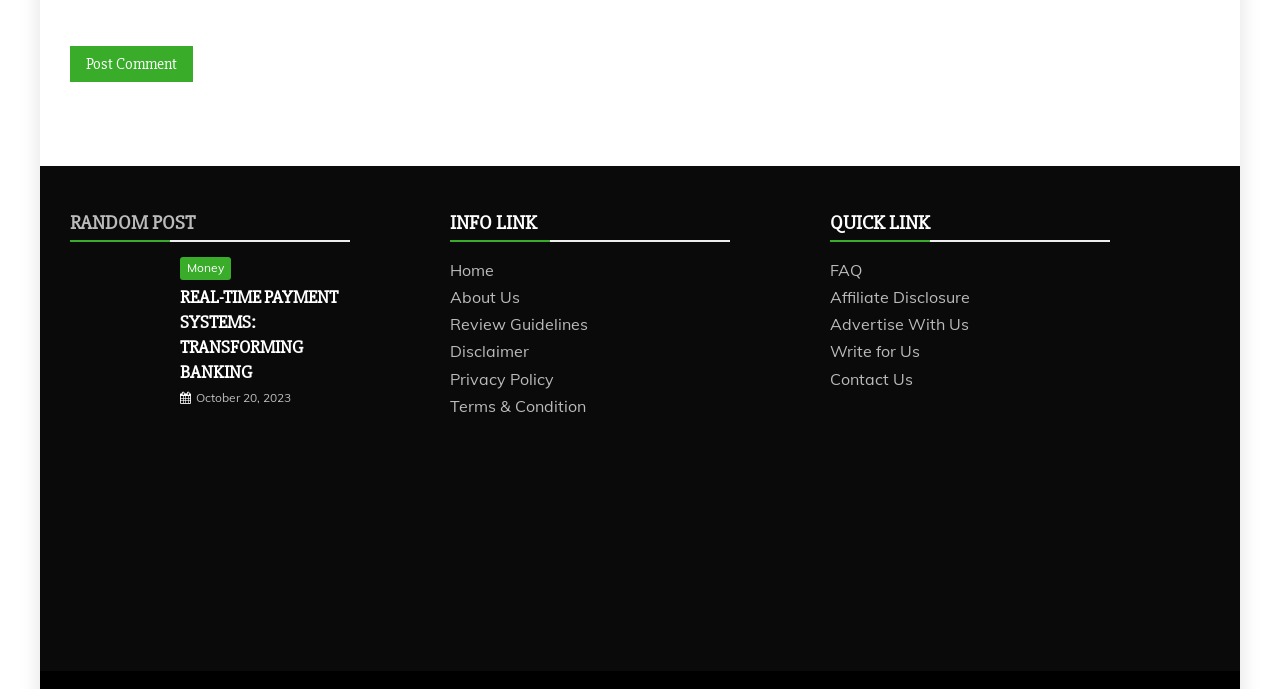Extract the bounding box coordinates for the UI element described as: "Home".

[0.352, 0.377, 0.386, 0.406]